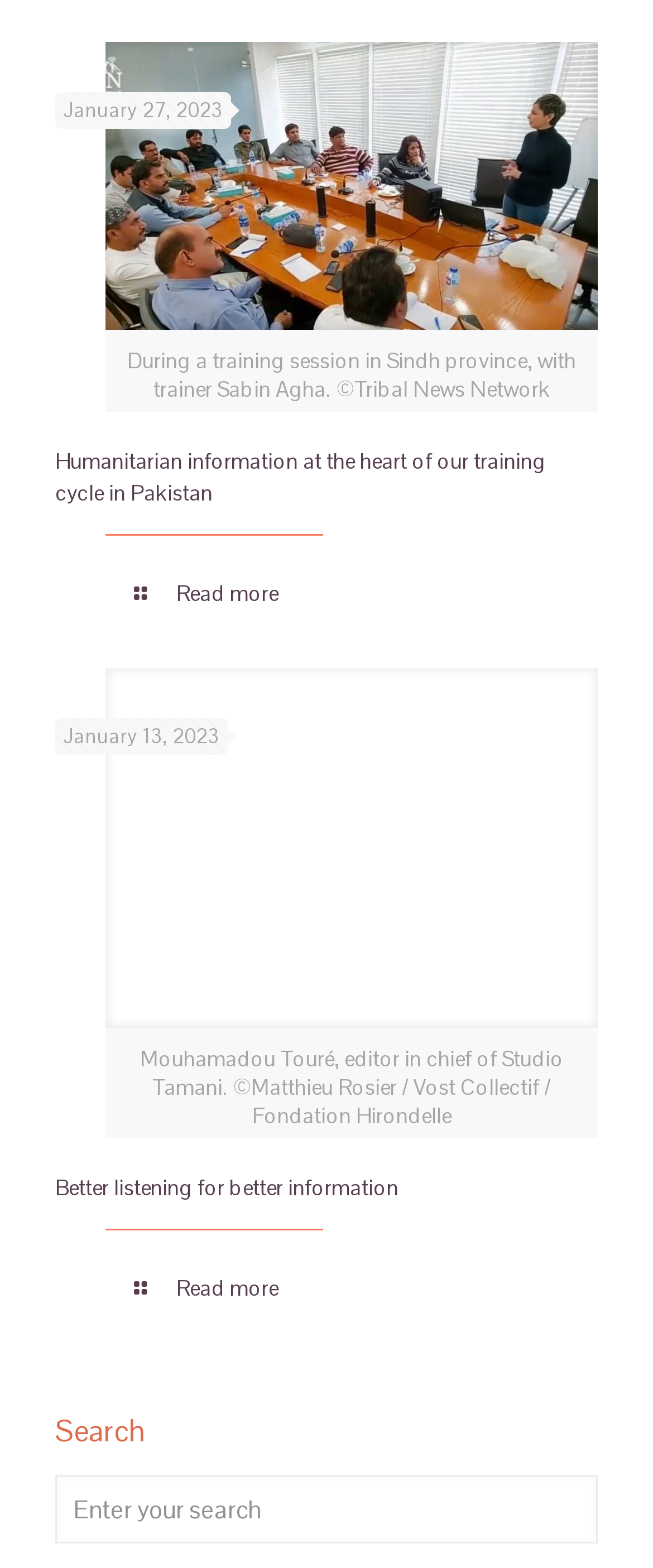What is the occupation of Mouhamadou Touré?
Using the information from the image, provide a comprehensive answer to the question.

Mouhamadou Touré's occupation can be inferred from the StaticText element with the text 'Mouhamadou Touré, editor in chief of Studio Tamani. ©Matthieu Rosier / Vost Collectif / Fondation Hirondelle'.